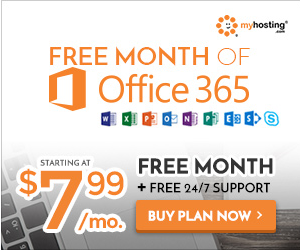Provide your answer to the question using just one word or phrase: What is the price of the plan per month?

$7.99